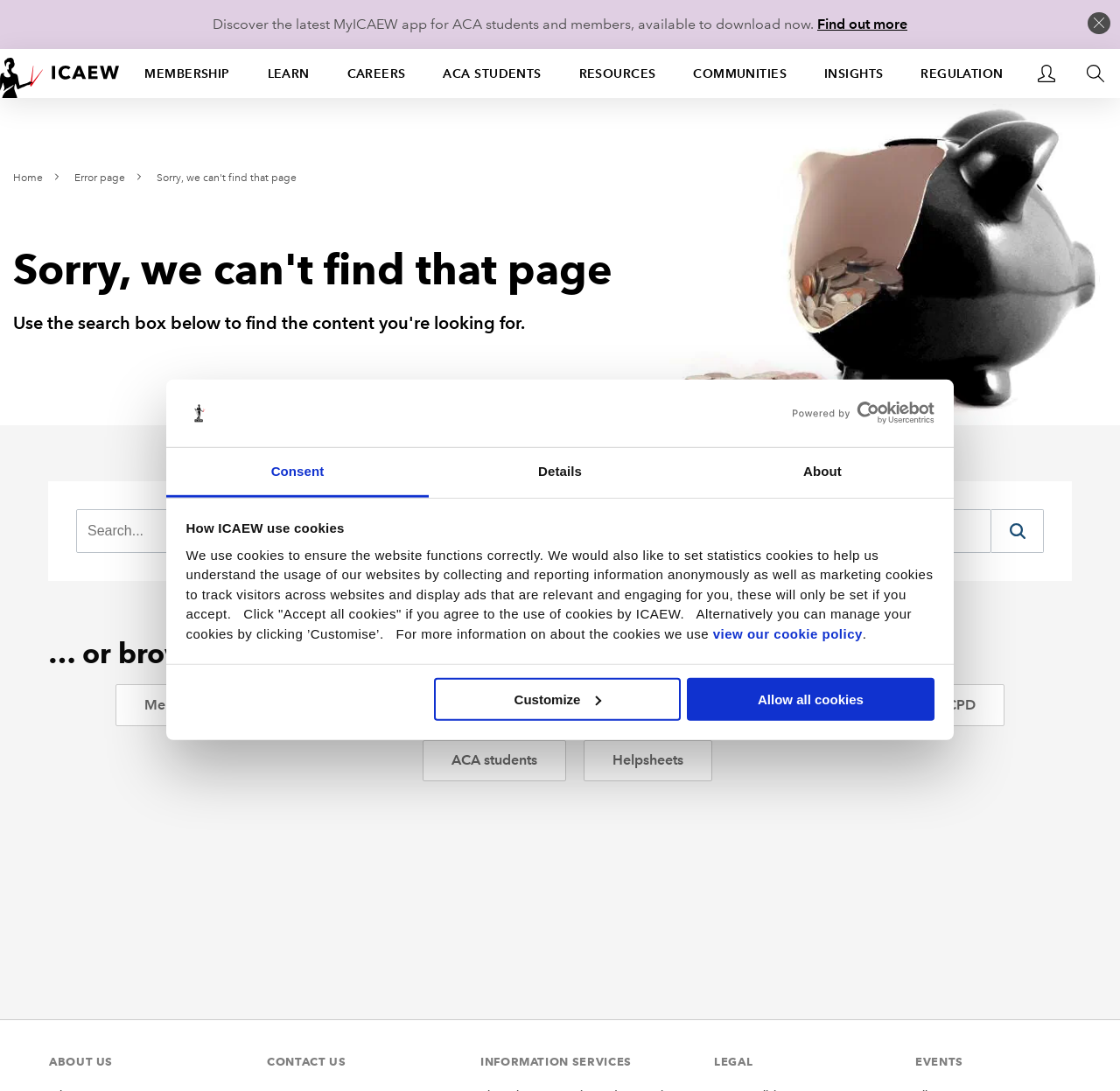Using the information from the screenshot, answer the following question thoroughly:
What is the name of the organization?

The name of the organization can be found in the logo image at the top of the webpage, which says 'ICAEW'.